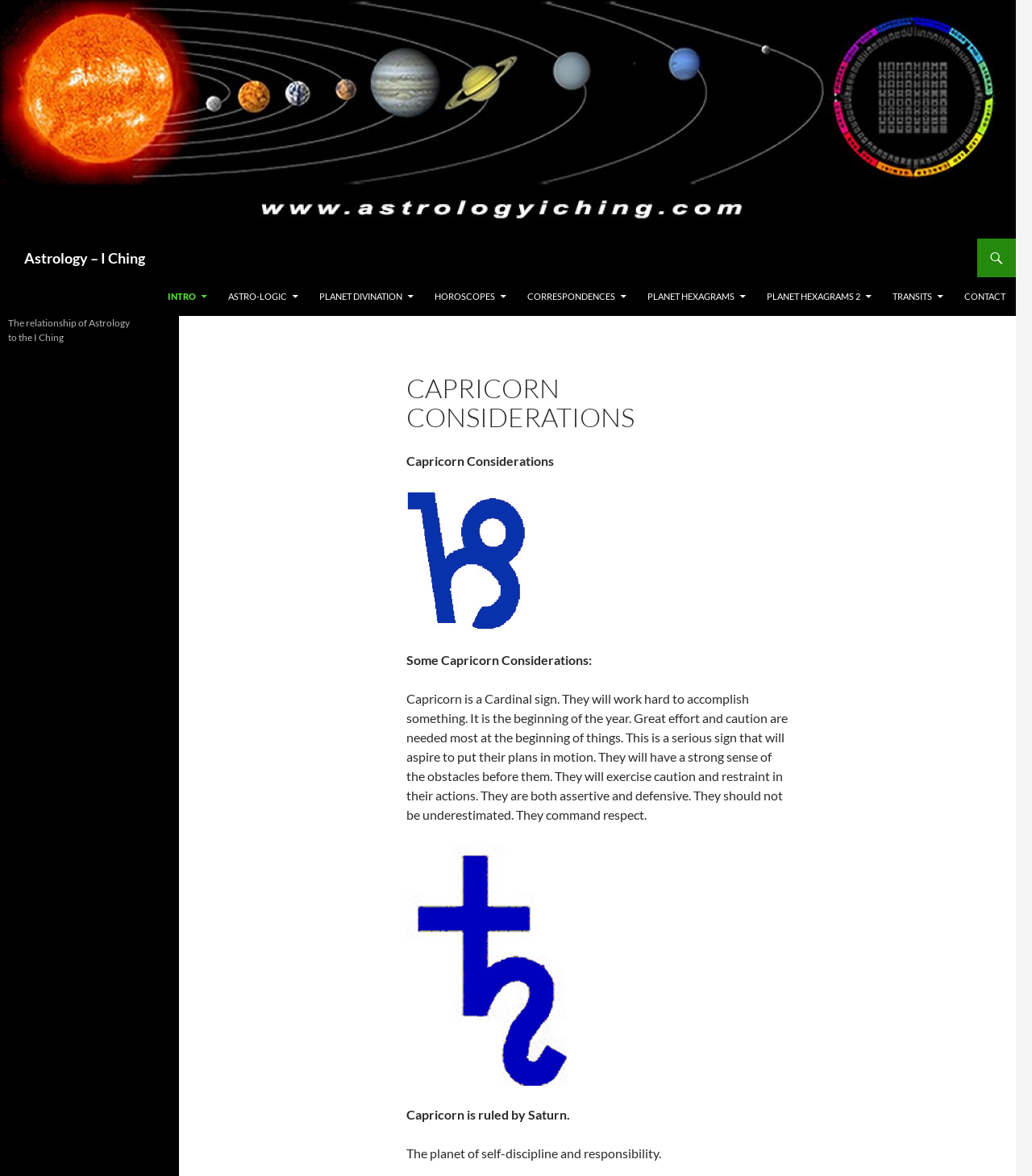Can you specify the bounding box coordinates of the area that needs to be clicked to fulfill the following instruction: "Click on the 'Astrology – I Ching' link"?

[0.0, 0.093, 0.984, 0.106]